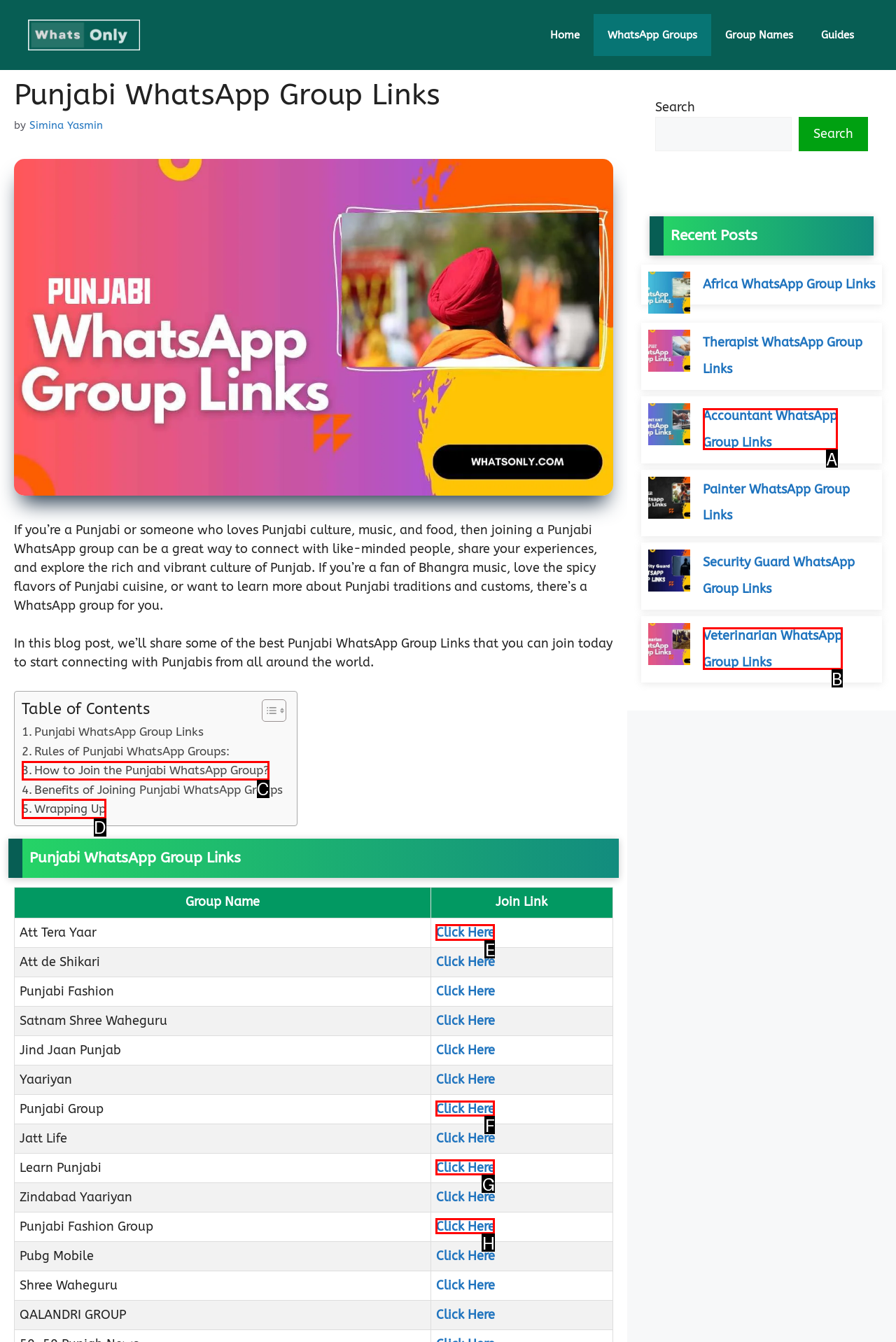Specify which UI element should be clicked to accomplish the task: Click on the 'Click Here' link to join the 'Att Tera Yaar' group. Answer with the letter of the correct choice.

E